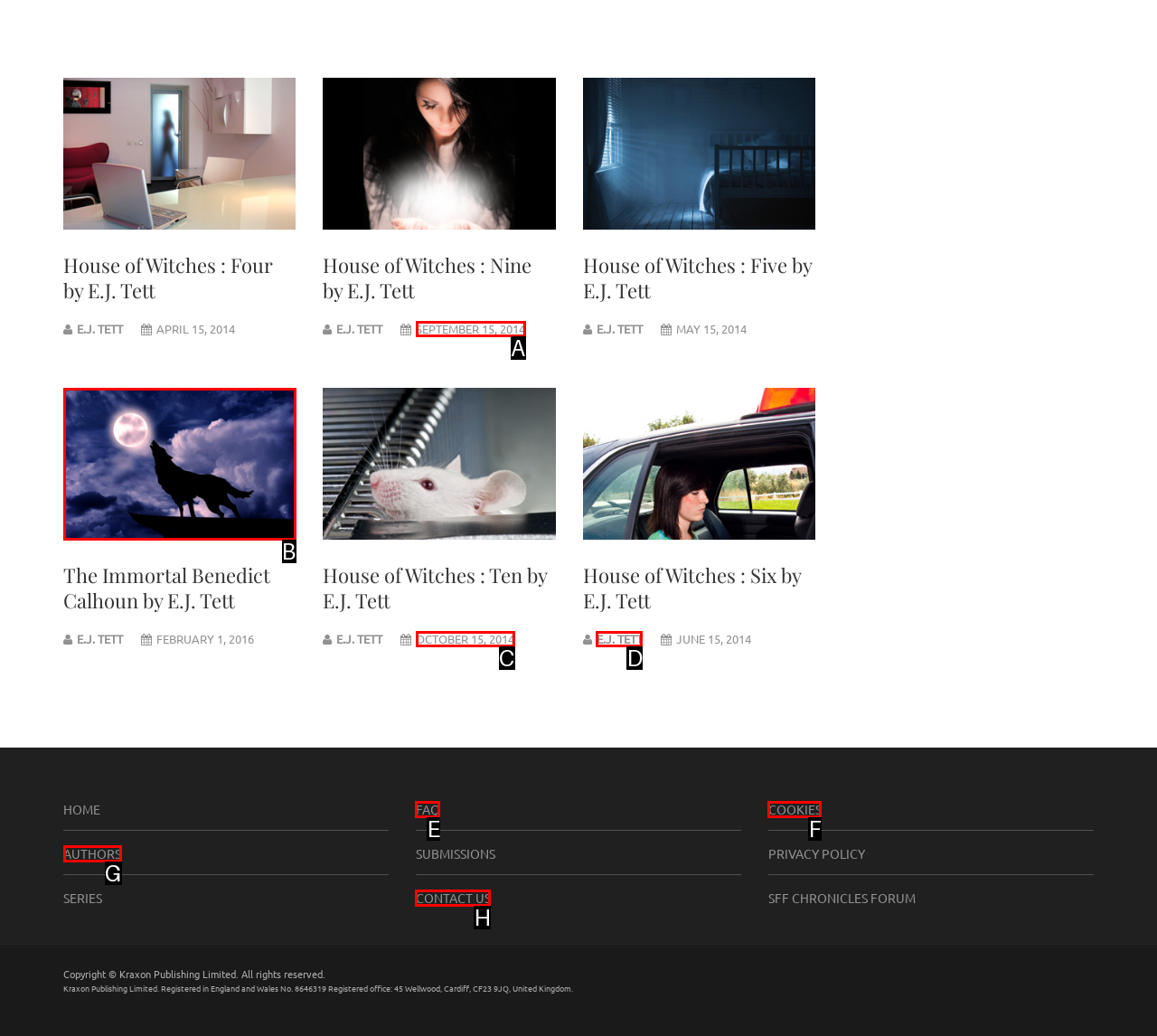Tell me which one HTML element I should click to complete the following task: Go to the 'AUTHORS' page Answer with the option's letter from the given choices directly.

G